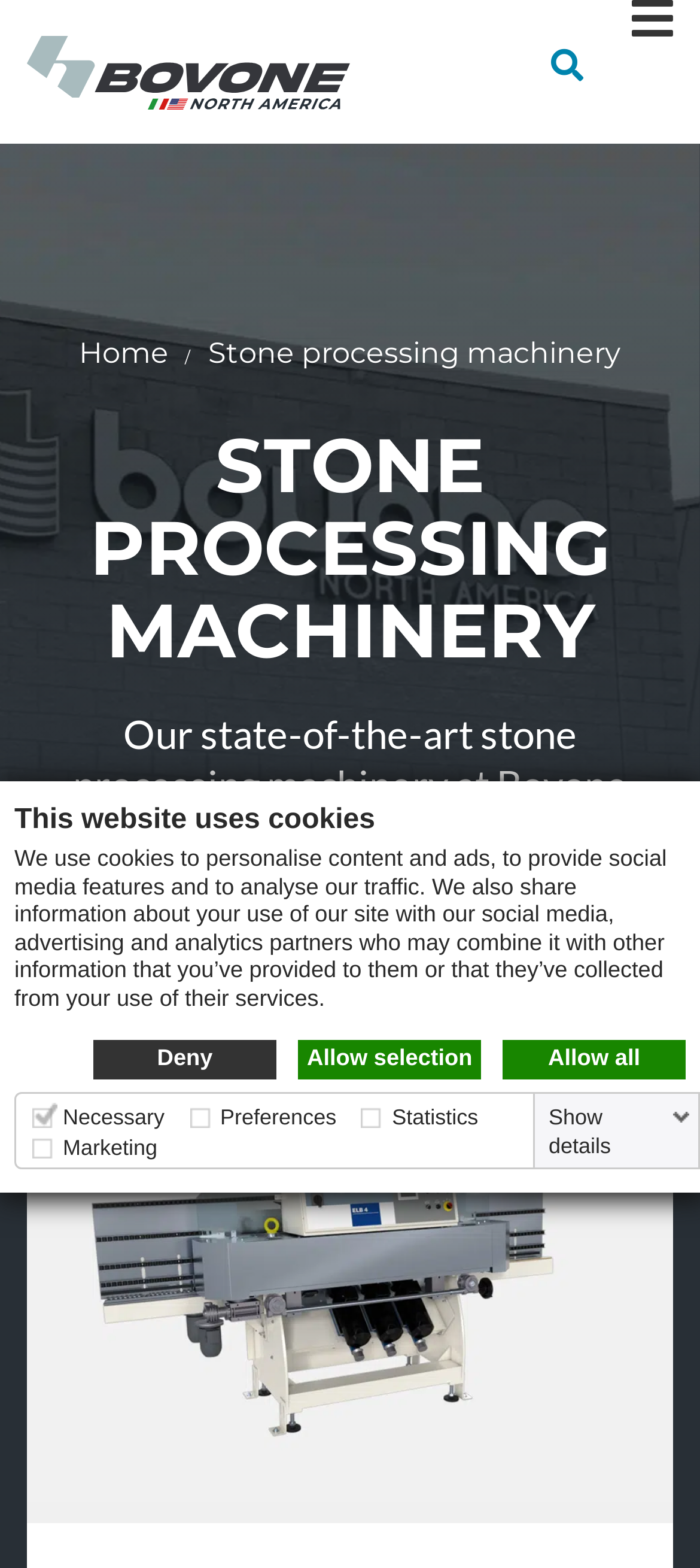What is the purpose of the necessary cookies?
Using the image, provide a detailed and thorough answer to the question.

I found this information in the cookie settings section, where it explains that necessary cookies help make a website usable by enabling basic functions like page navigation and access to secure areas of the website.